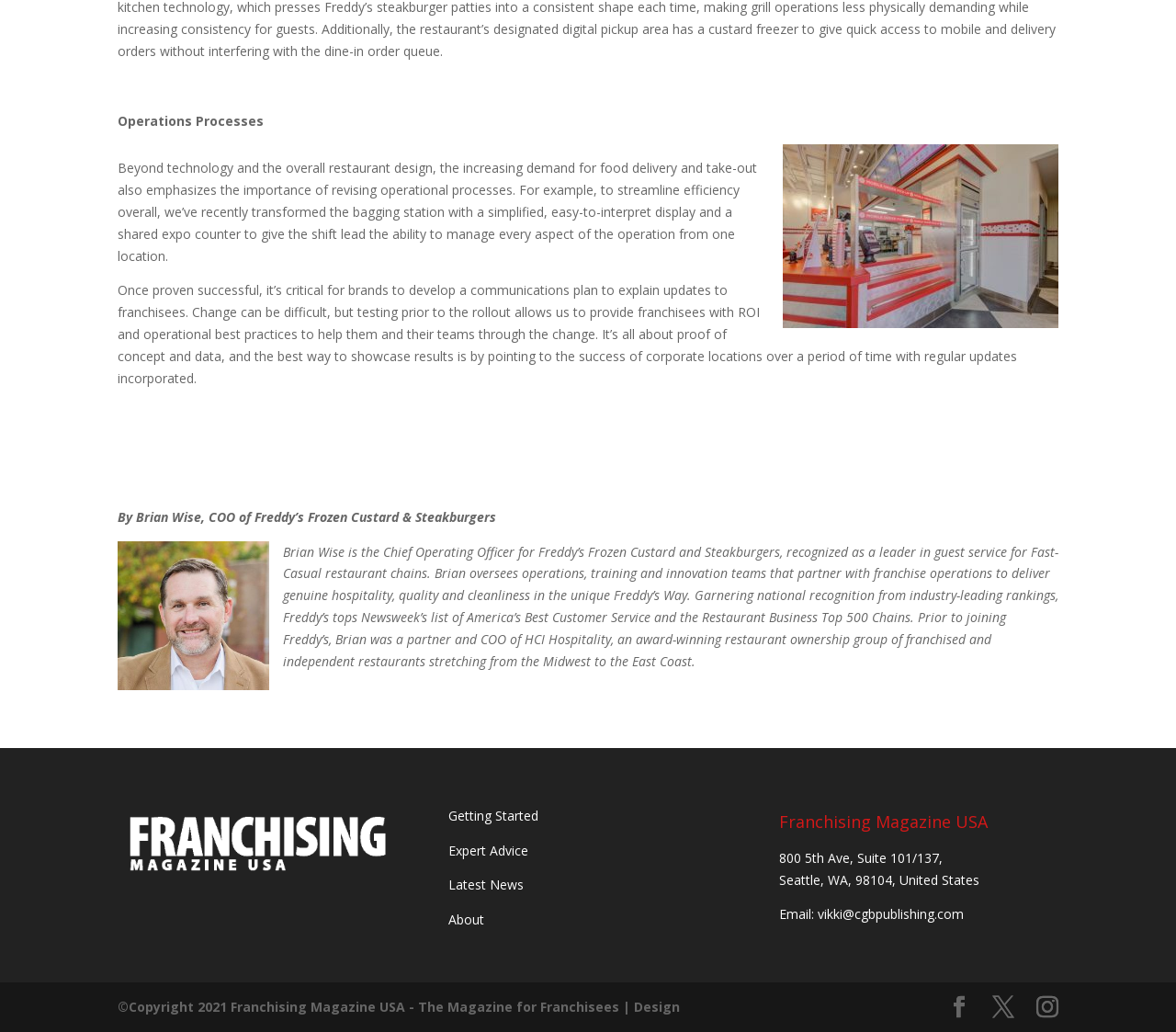What is the year of copyright?
Using the image, provide a concise answer in one word or a short phrase.

2021